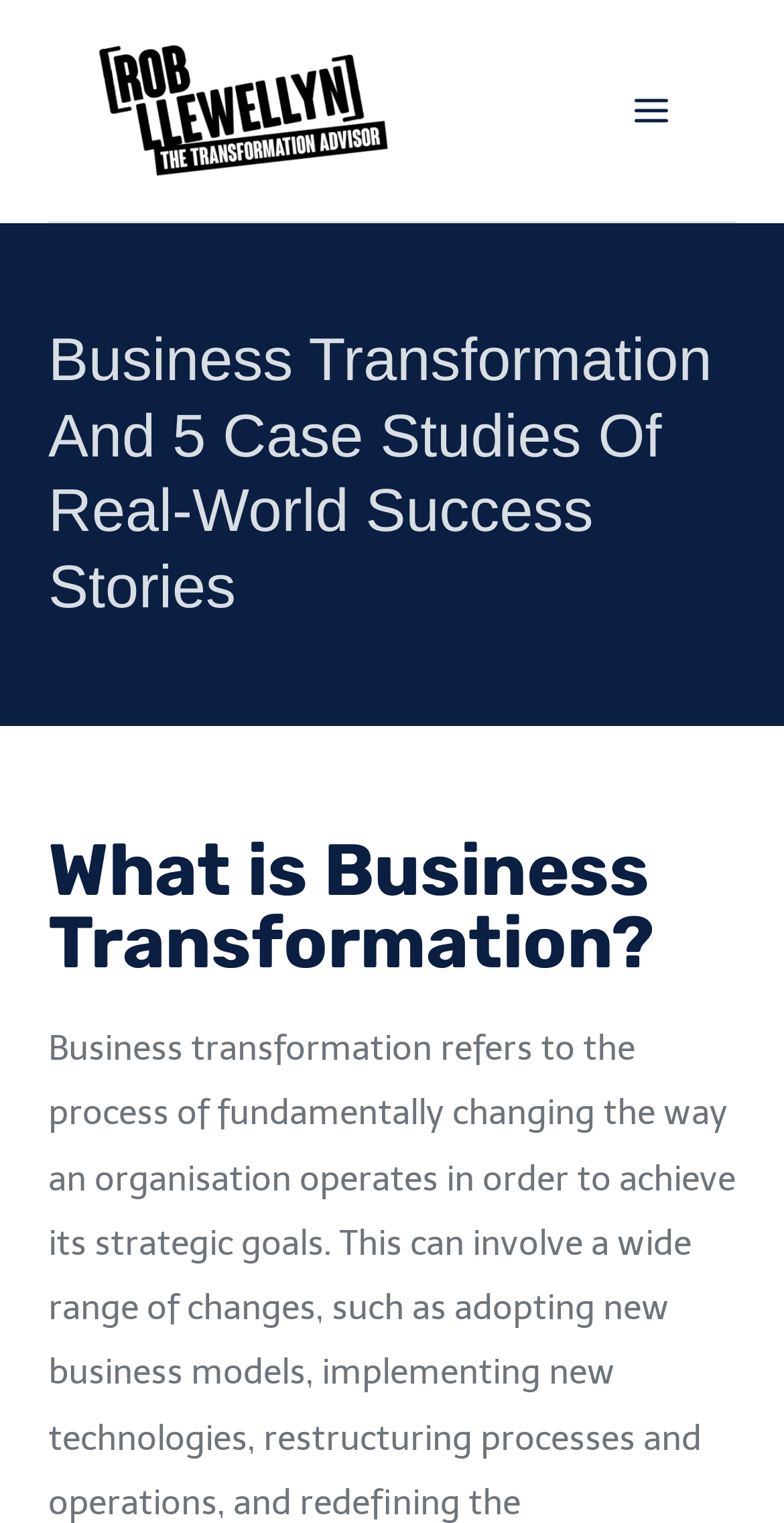From the webpage screenshot, predict the bounding box coordinates (top-left x, top-left y, bottom-right x, bottom-right y) for the UI element described here: Toggle Menu

[0.783, 0.052, 0.877, 0.093]